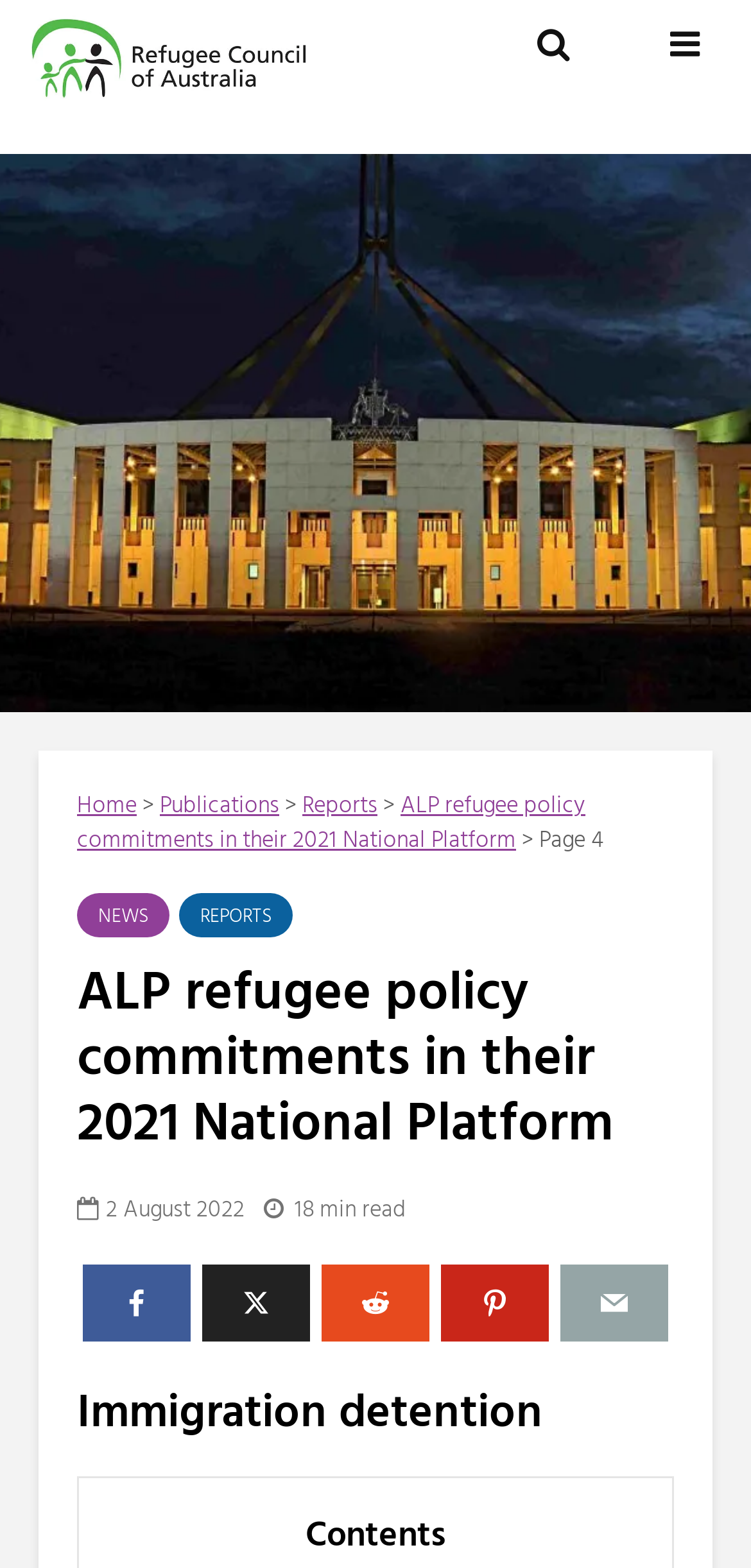Select the bounding box coordinates of the element I need to click to carry out the following instruction: "share the article on social media".

[0.11, 0.806, 0.254, 0.856]